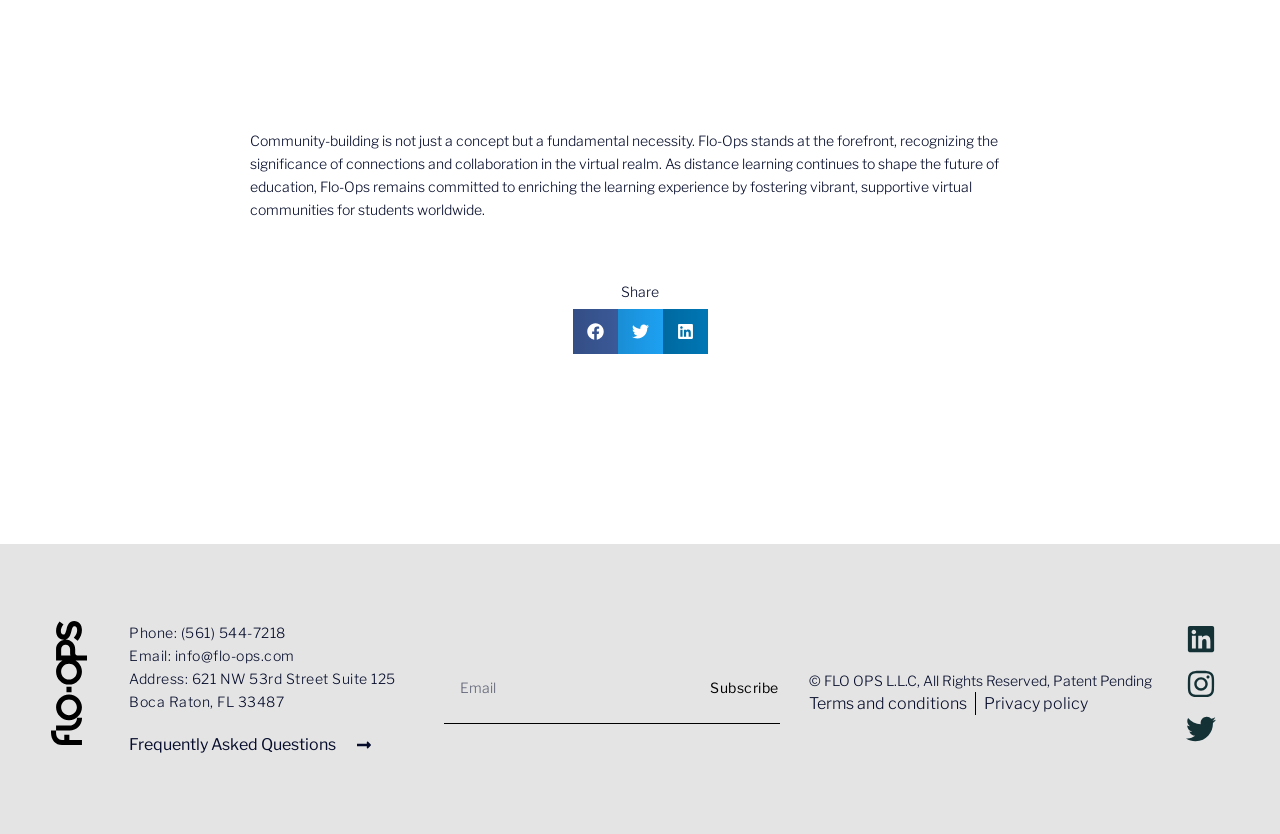Respond with a single word or phrase to the following question:
What is the purpose of the 'Share' section?

To share on social media